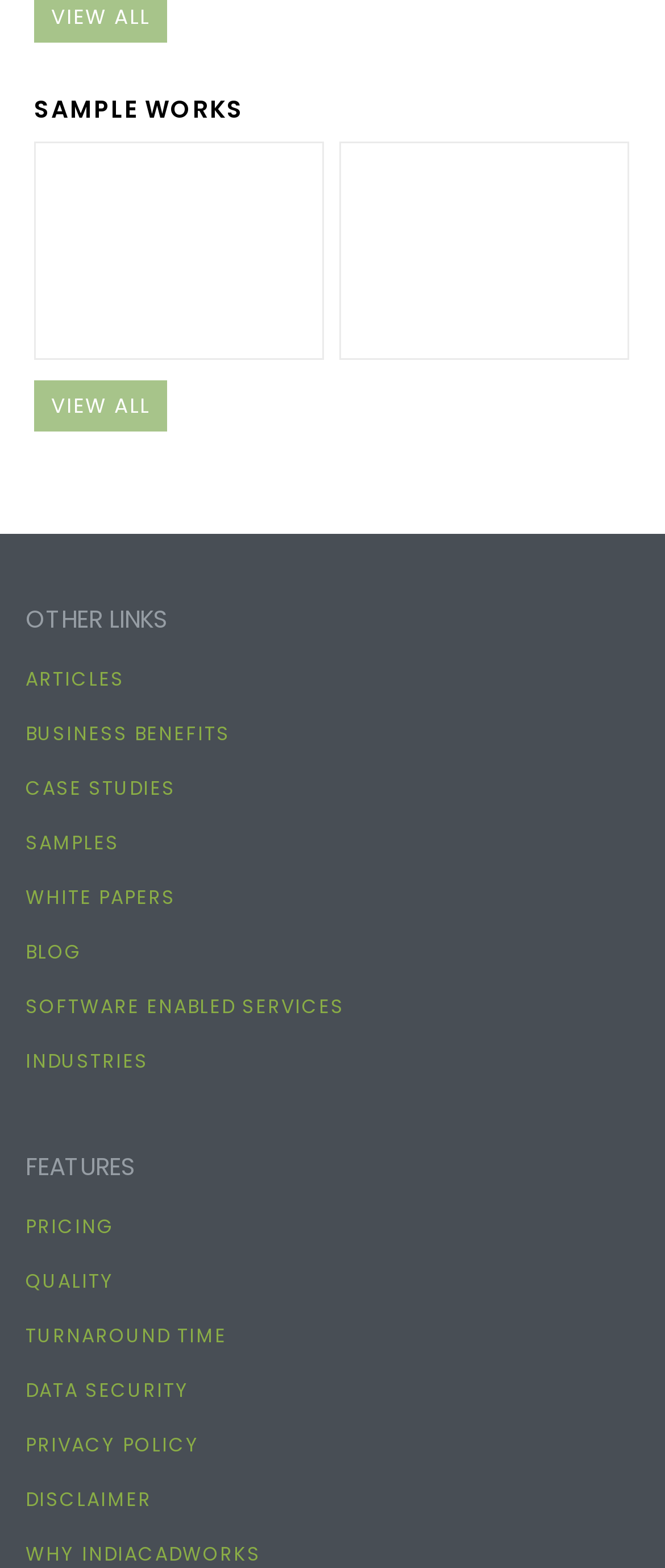How many links are there under 'OTHER LINKS'?
Please respond to the question with a detailed and well-explained answer.

The number of links under 'OTHER LINKS' can be counted by looking at the links 'ARTICLES', 'BUSINESS BENEFITS', 'CASE STUDIES', 'SAMPLES', 'WHITE PAPERS', 'BLOG', 'SOFTWARE ENABLED SERVICES', 'INDUSTRIES', which are placed below the 'OTHER LINKS' heading, indicating that there are 9 links in total.